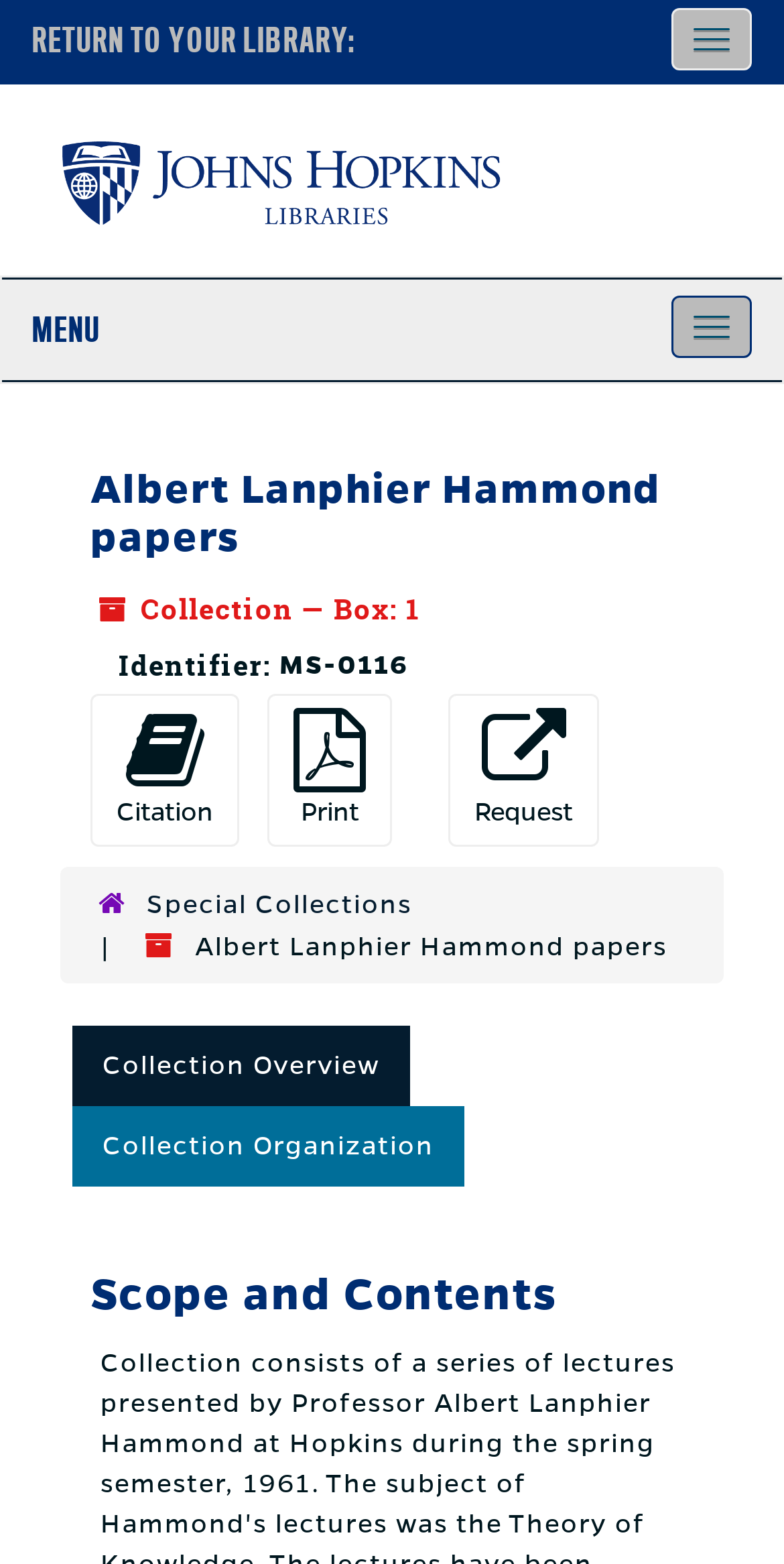How many navigation sections are available?
Using the information from the image, give a concise answer in one word or a short phrase.

3